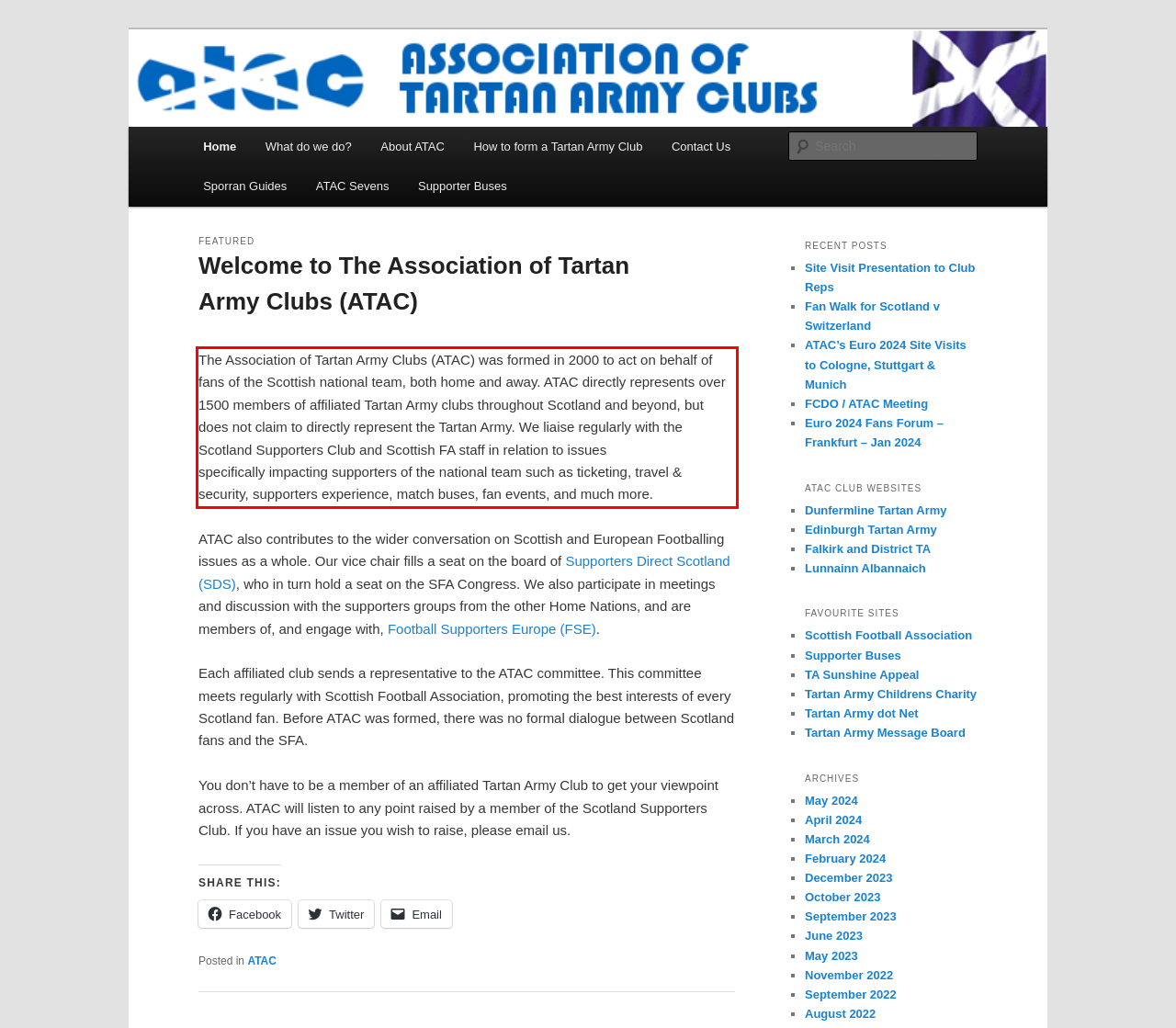From the provided screenshot, extract the text content that is enclosed within the red bounding box.

The Association of Tartan Army Clubs (ATAC) was formed in 2000 to act on behalf of fans of the Scottish national team, both home and away. ATAC directly represents over 1500 members of affiliated Tartan Army clubs throughout Scotland and beyond, but does not claim to directly represent the Tartan Army. We liaise regularly with the Scotland Supporters Club and Scottish FA staff in relation to issues specifically impacting supporters of the national team such as ticketing, travel & security, supporters experience, match buses, fan events, and much more.